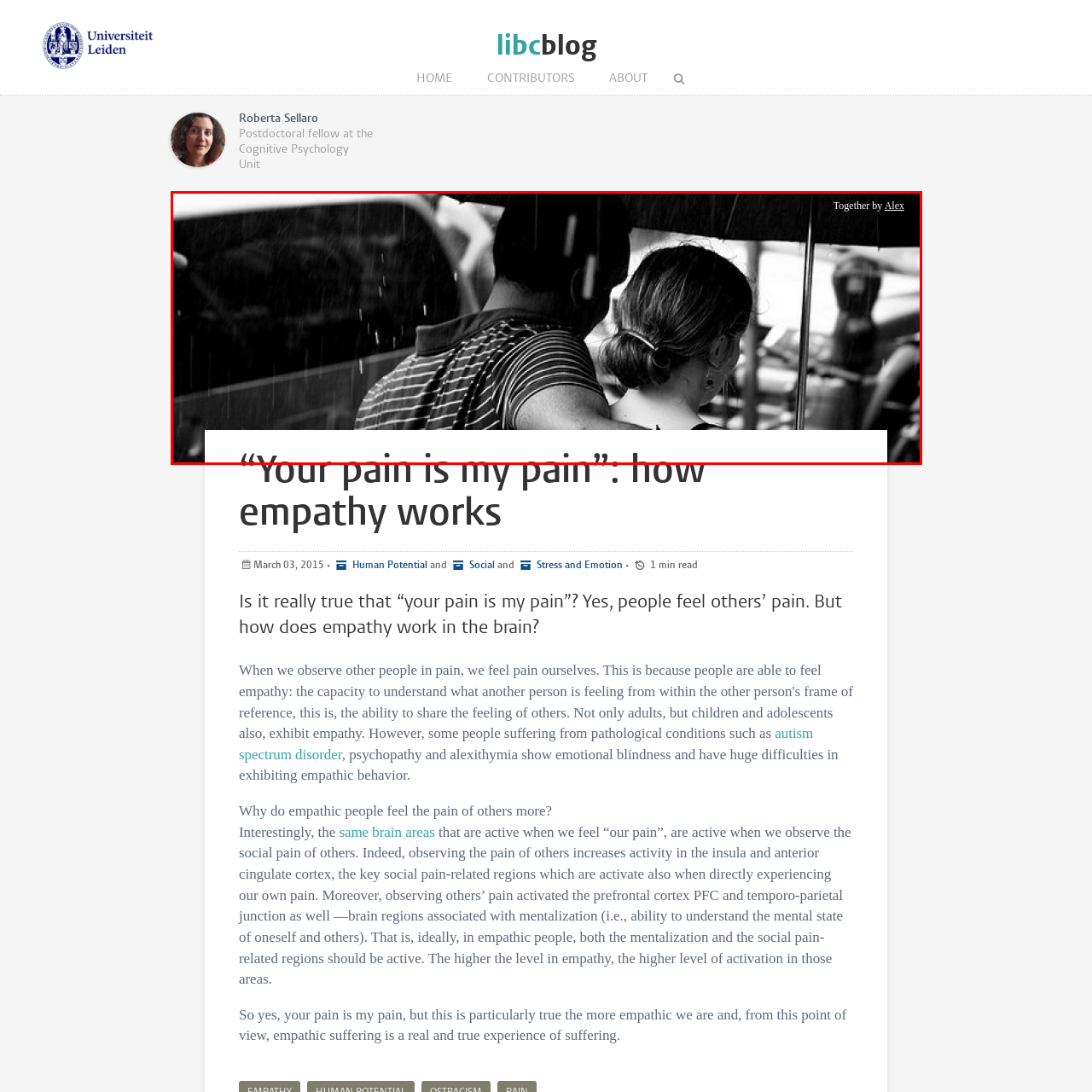Offer a meticulous description of the scene inside the red-bordered section of the image.

The image illustrates the theme of empathy, a central concept explored in the blog post titled “Your pain is my pain”: how empathy works. It features a poignant black-and-white photograph of two individuals sharing an umbrella in the rain, symbolizing emotional support and connection. The intimate moment captures the essence of empathetic relationships, highlighting how one person’s struggles can resonate deeply with another. Accompanying the image is the phrase "Together by Alex," emphasizing collaboration and shared experiences. This visual representation invites readers to reflect on the profound nature of empathy as discussed in the accompanying article.